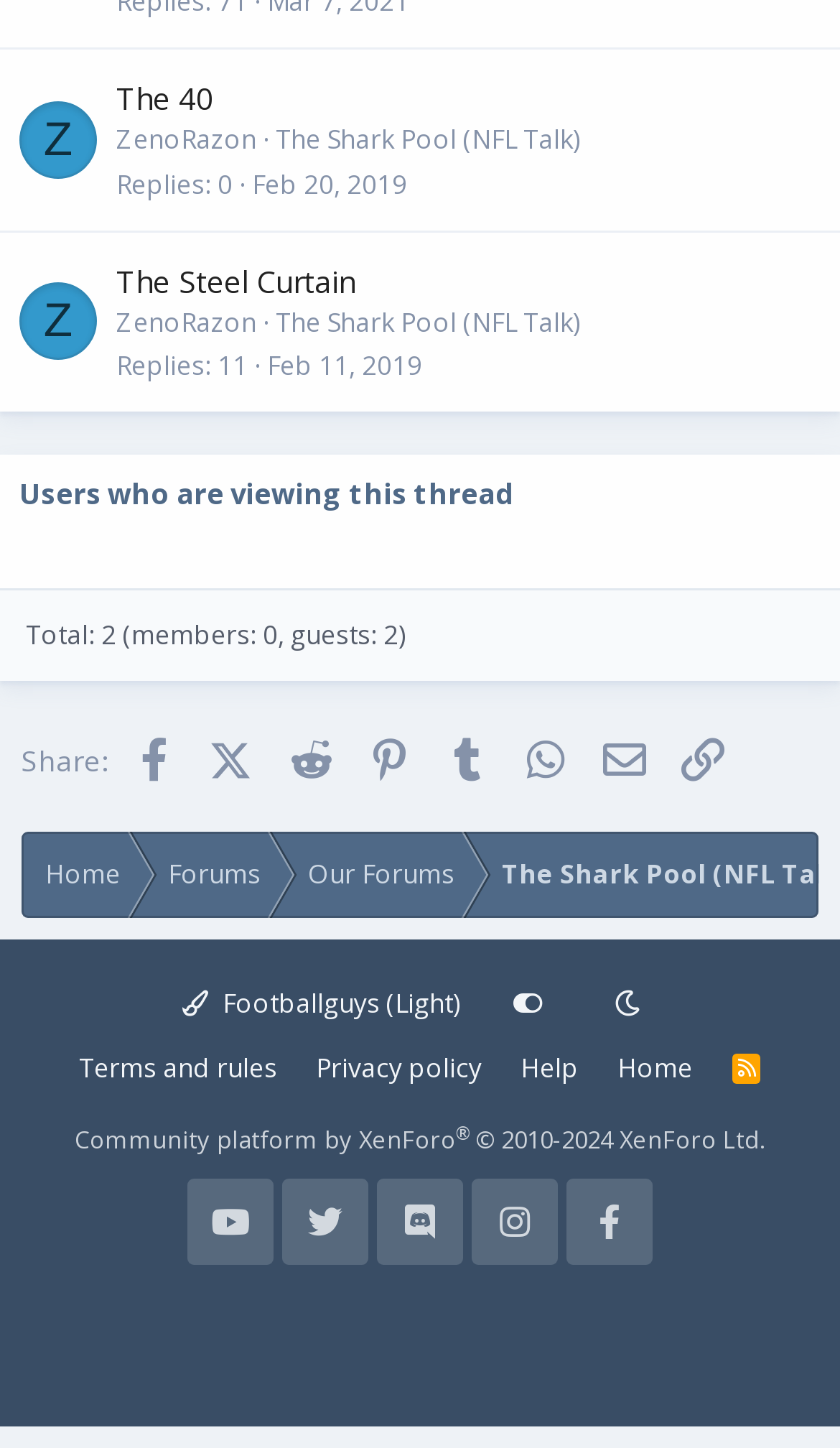What is the total number of users viewing this thread?
Using the information from the image, provide a comprehensive answer to the question.

I found the answer by looking at the StaticText 'Total: 2 (members: 0, guests: 2)' below the heading 'Users who are viewing this thread'. This indicates that there are a total of 2 users viewing this thread.